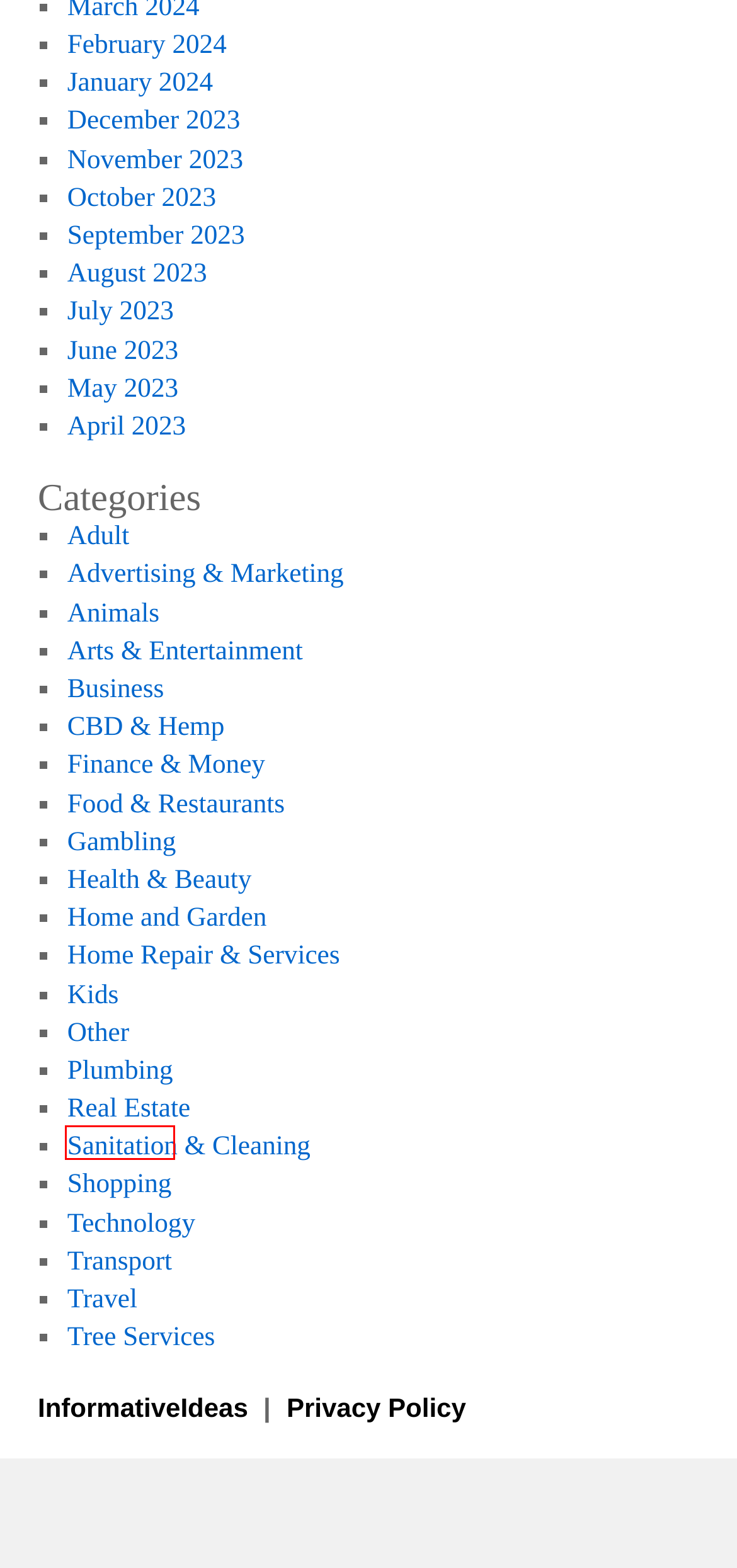Look at the screenshot of the webpage and find the element within the red bounding box. Choose the webpage description that best fits the new webpage that will appear after clicking the element. Here are the candidates:
A. Privacy Policy | InformativeIdeas
B. December | 2023 | InformativeIdeas
C. March | 2024 | InformativeIdeas
D. Sanitation & Cleaning | InformativeIdeas
E. Plumbing | InformativeIdeas
F. August | 2023 | InformativeIdeas
G. Technology | InformativeIdeas
H. Advertising & Marketing | InformativeIdeas

E